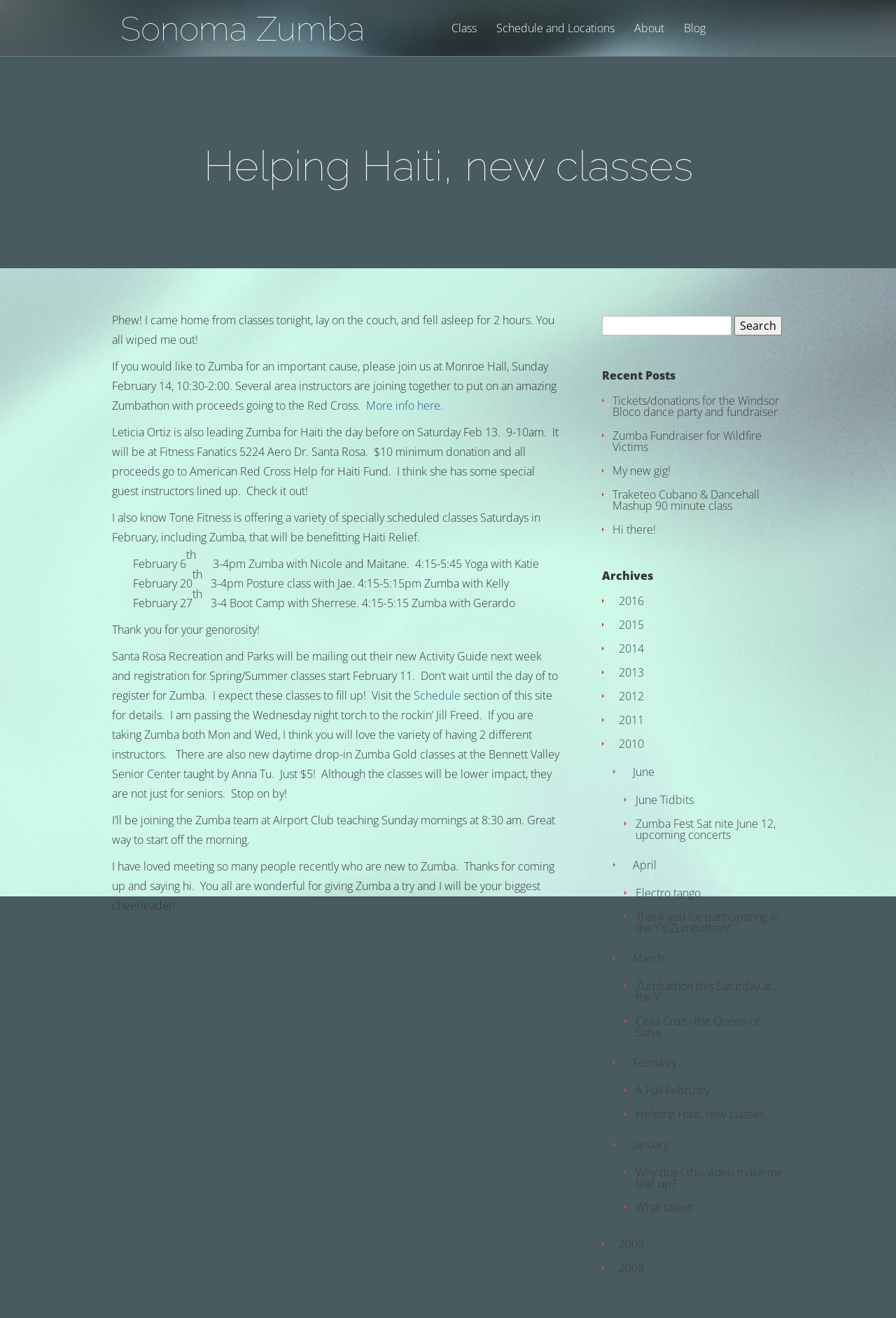Determine the bounding box coordinates for the region that must be clicked to execute the following instruction: "Click on the 'Sonoma Zumba' link".

[0.125, 0.009, 0.416, 0.035]